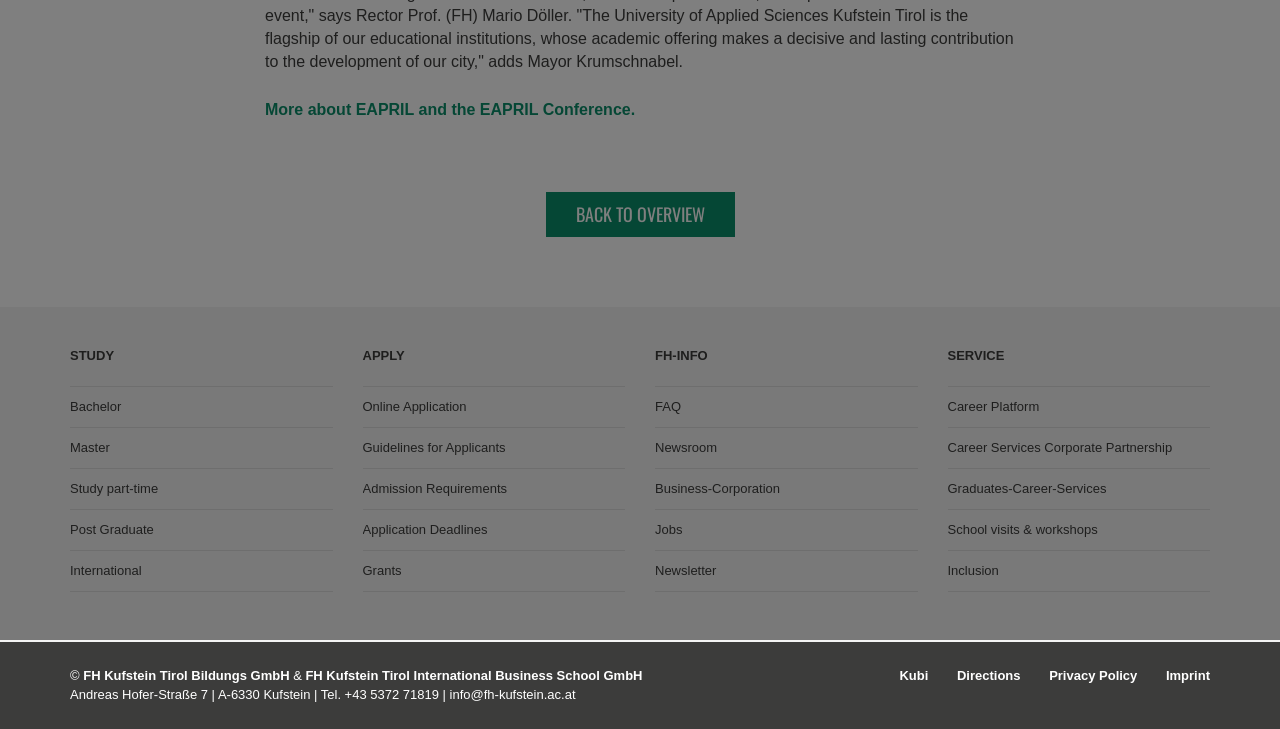Determine the bounding box coordinates of the section I need to click to execute the following instruction: "Apply online". Provide the coordinates as four float numbers between 0 and 1, i.e., [left, top, right, bottom].

[0.283, 0.547, 0.365, 0.568]